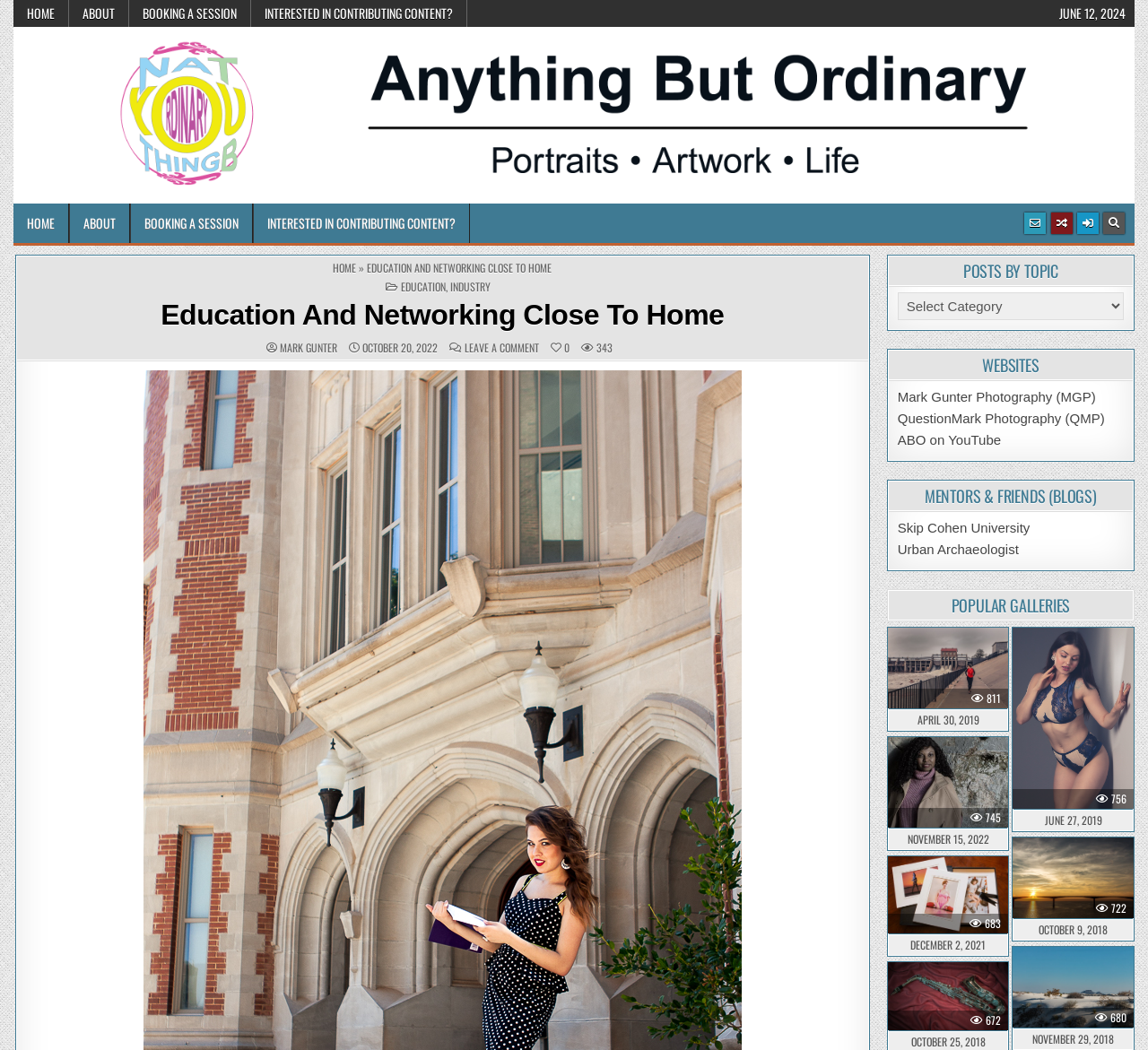Find and generate the main title of the webpage.

Education And Networking Close To Home